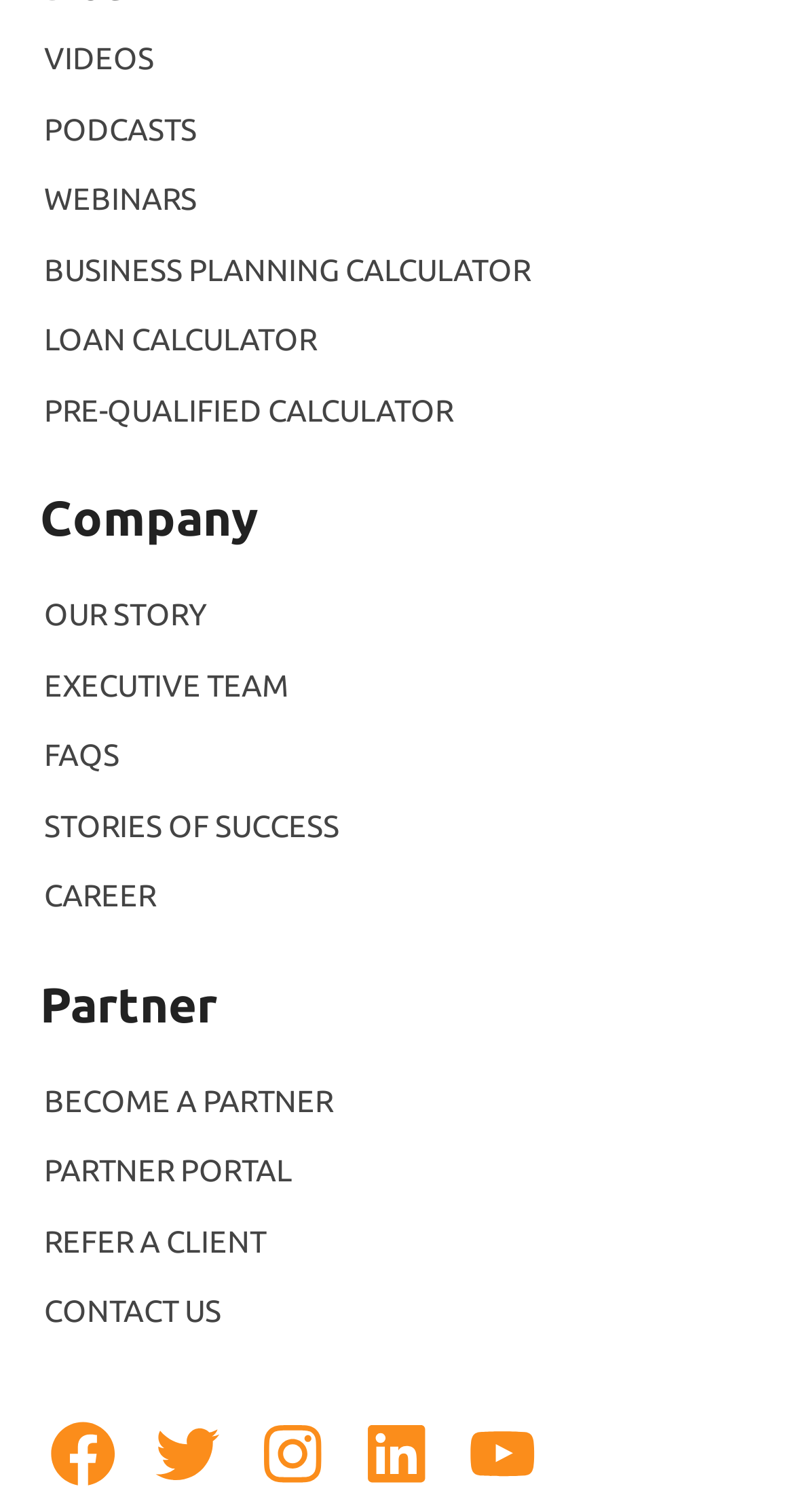Can you pinpoint the bounding box coordinates for the clickable element required for this instruction: "Learn about the company's story"? The coordinates should be four float numbers between 0 and 1, i.e., [left, top, right, bottom].

[0.055, 0.395, 0.26, 0.418]